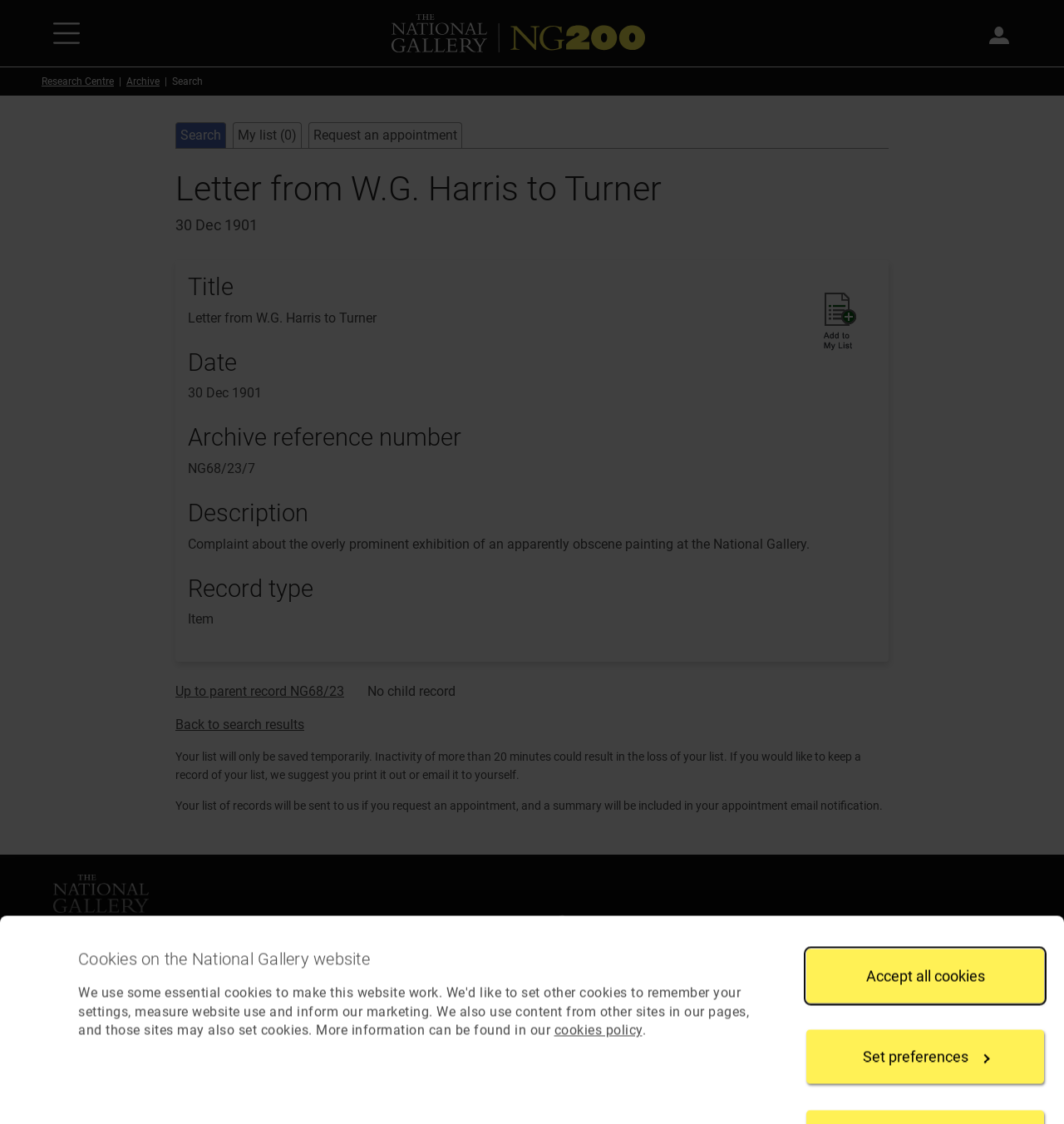Indicate the bounding box coordinates of the element that needs to be clicked to satisfy the following instruction: "Request an appointment". The coordinates should be four float numbers between 0 and 1, i.e., [left, top, right, bottom].

[0.295, 0.113, 0.43, 0.127]